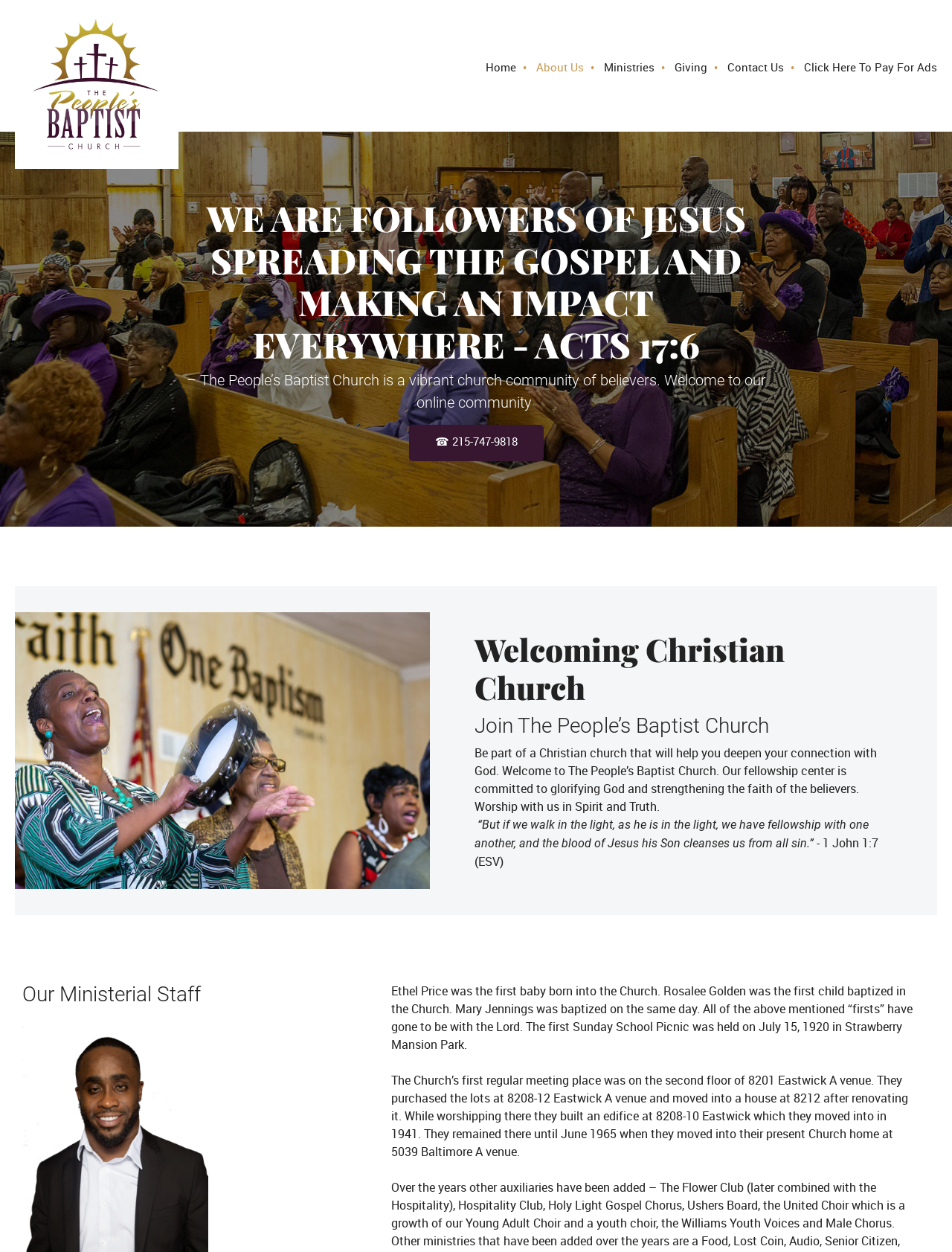Please find the bounding box coordinates of the element's region to be clicked to carry out this instruction: "View the 'Welcoming Christian Church' section".

[0.498, 0.504, 0.938, 0.57]